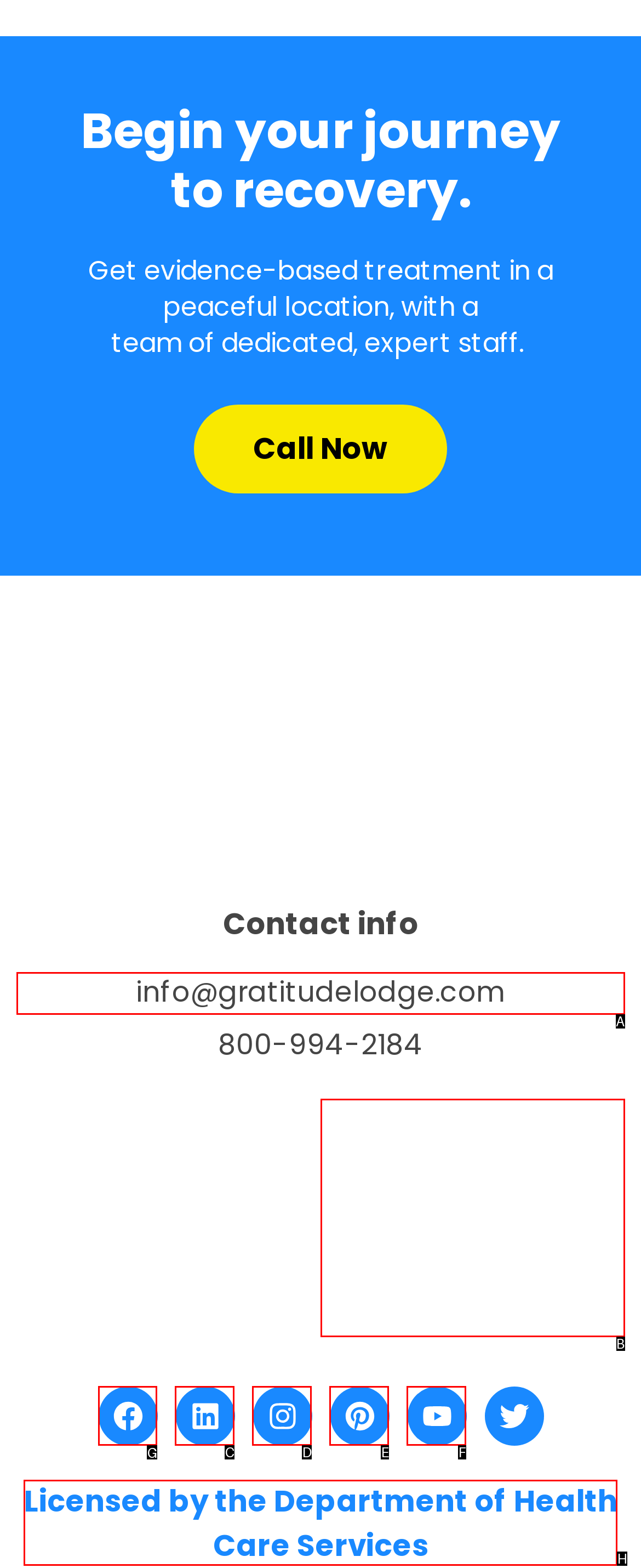Determine which option should be clicked to carry out this task: Visit the Facebook page
State the letter of the correct choice from the provided options.

G